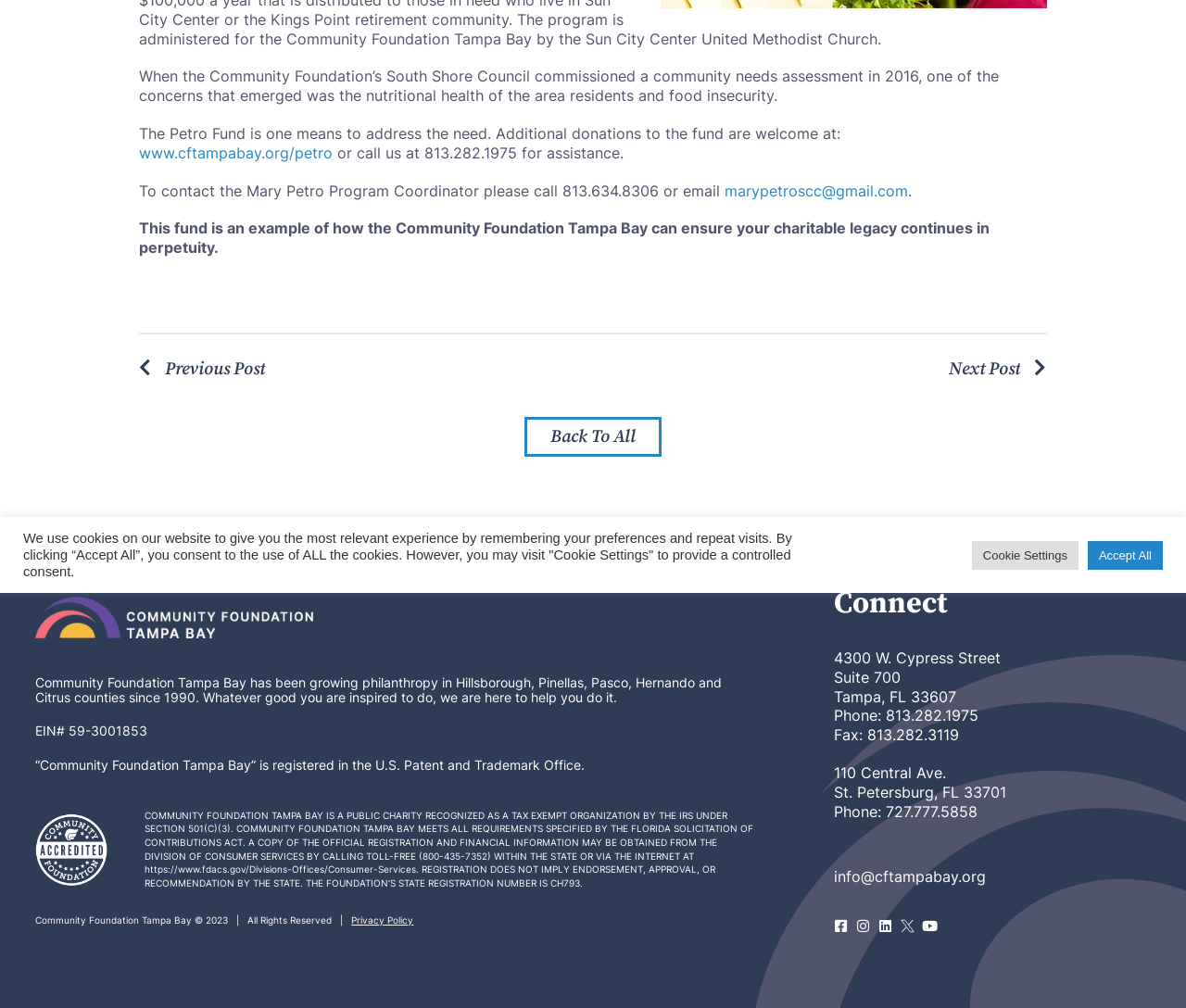Given the element description, predict the bounding box coordinates in the format (top-left x, top-left y, bottom-right x, bottom-right y), using floating point numbers between 0 and 1: Privacy Policy

[0.296, 0.907, 0.349, 0.919]